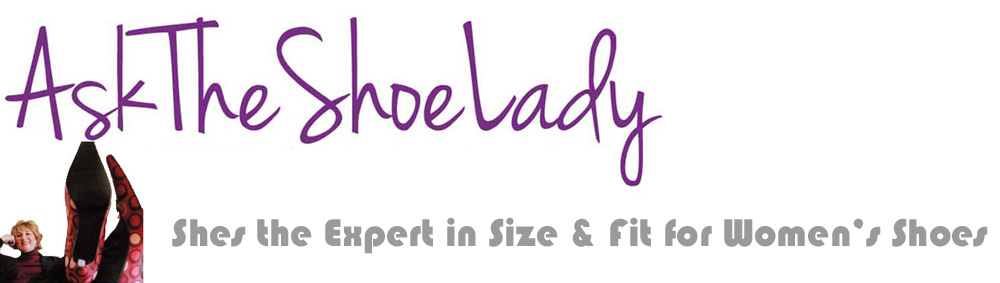What is the expertise of 'Ask The Shoe Lady'?
Please give a detailed and elaborate explanation in response to the question.

The caption emphasizes that 'Ask The Shoe Lady' is an expert in sizing and fitting women's shoes, which is also reinforced by the phrase 'She's the Expert in Size & Fit for Women's Shoes' in a modern gray typeface.